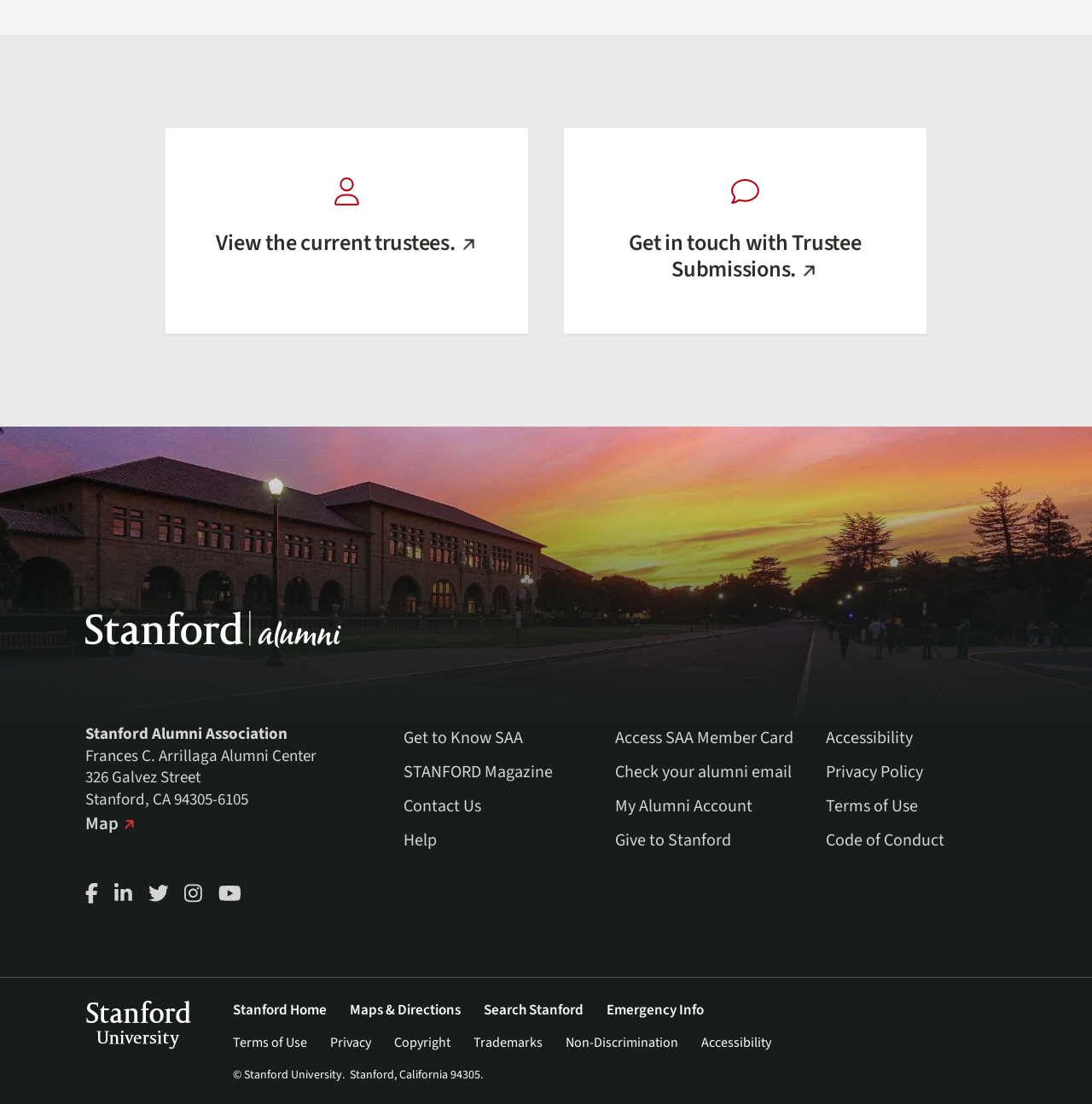Using the provided description: "Rotate Right", find the bounding box coordinates of the corresponding UI element. The output should be four float numbers between 0 and 1, in the format [left, top, right, bottom].

None